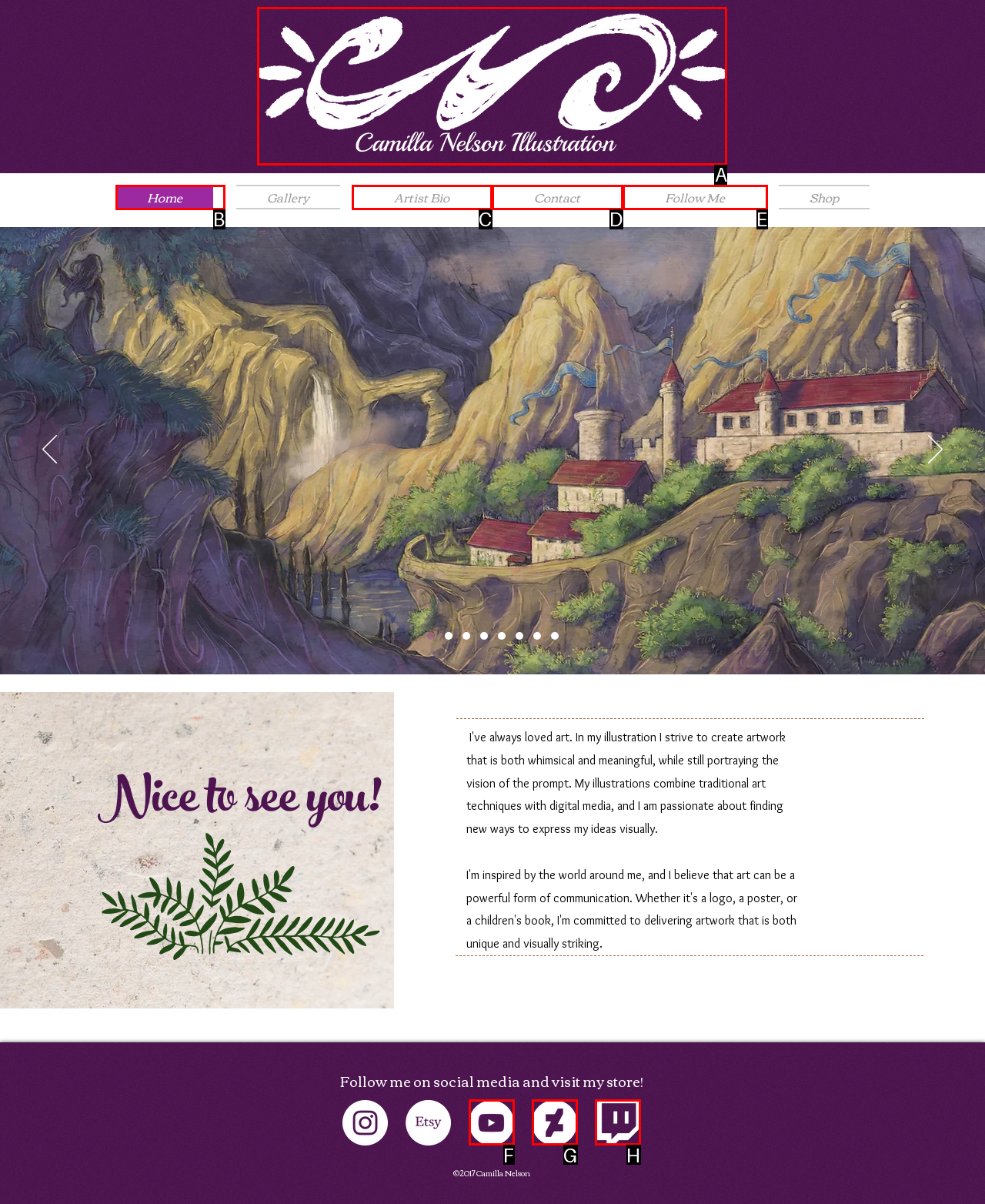Select the HTML element that needs to be clicked to carry out the task: Click the logo
Provide the letter of the correct option.

A